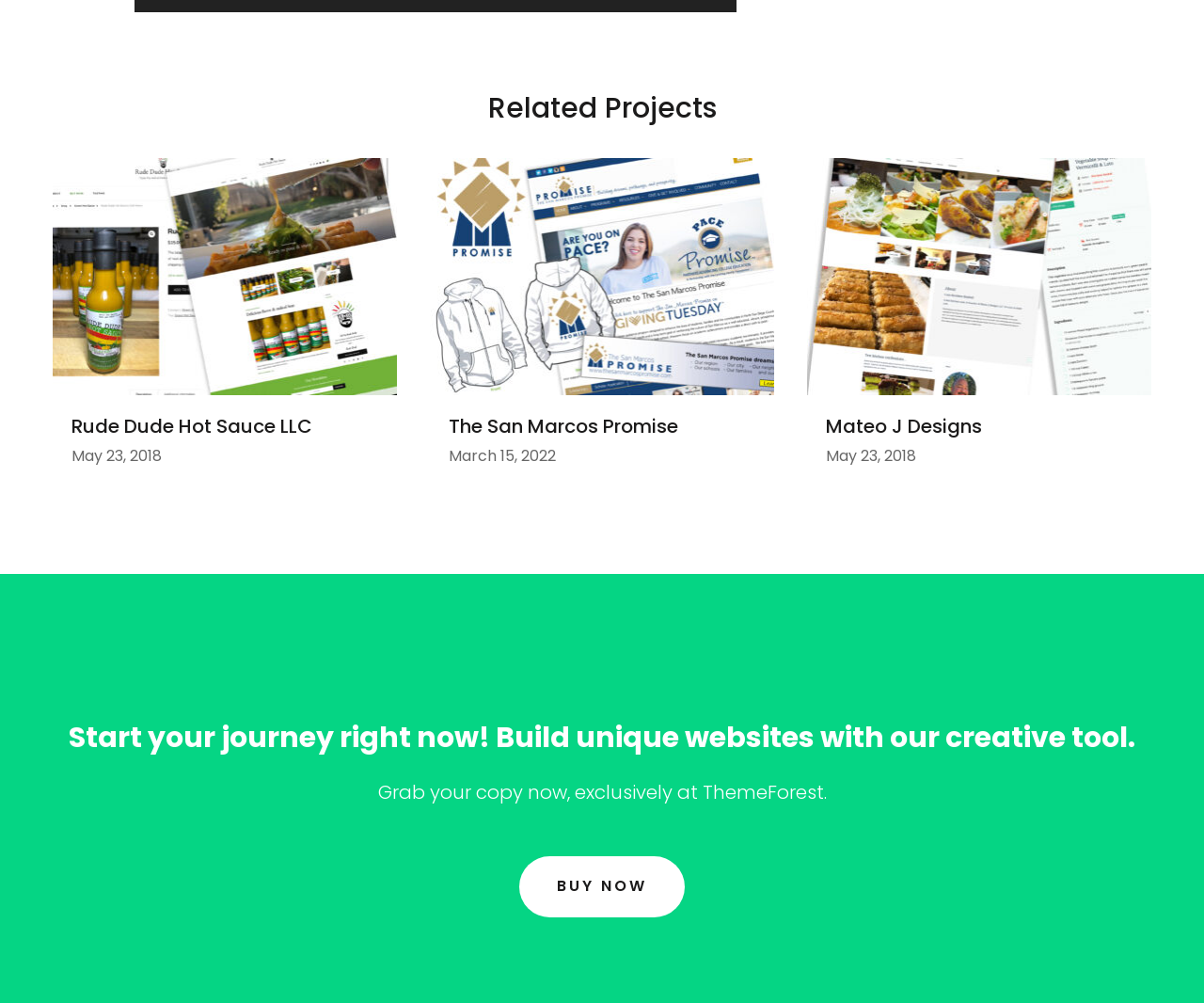Using the description "alt="Rude Dude Hot Sauce"", predict the bounding box of the relevant HTML element.

[0.044, 0.145, 0.33, 0.171]